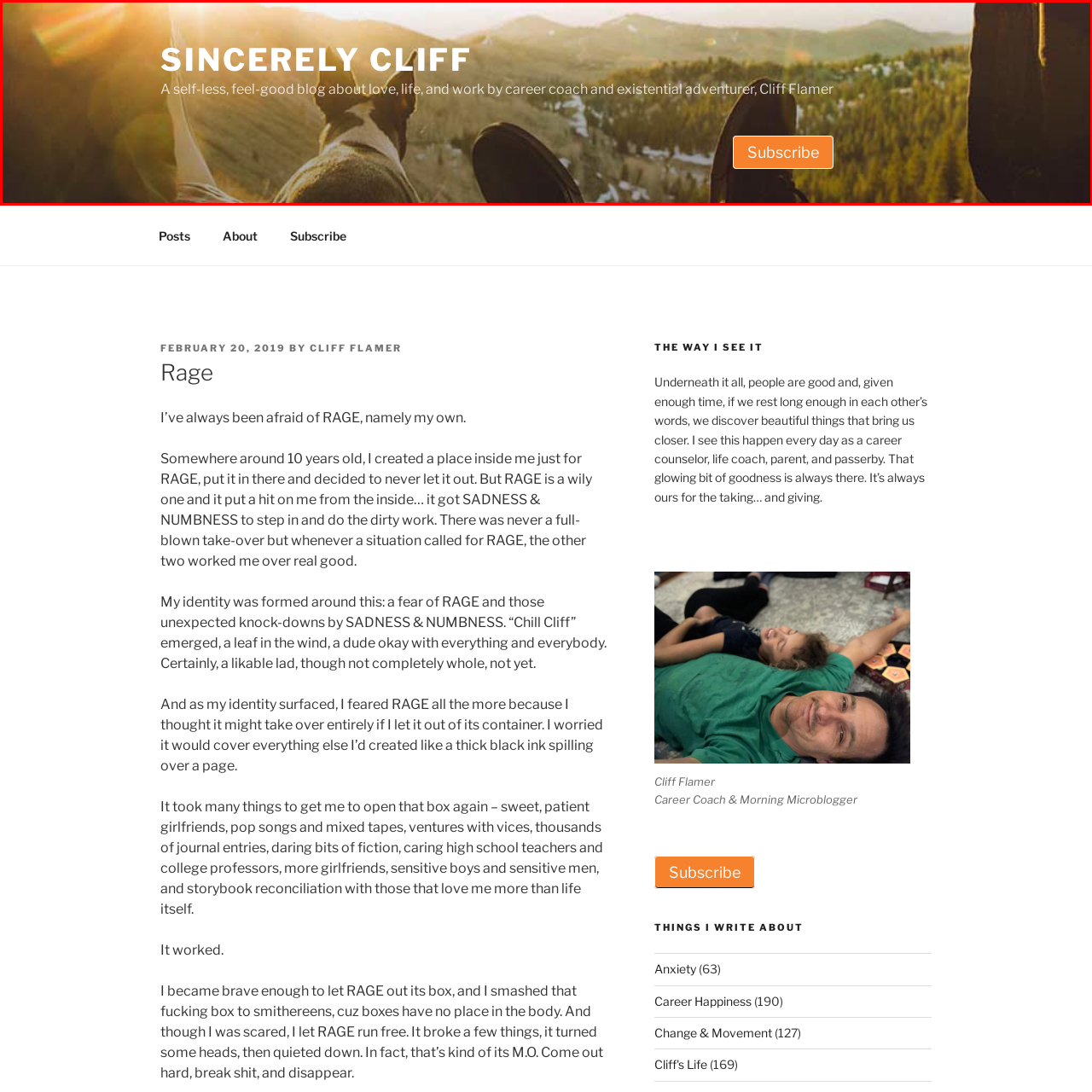What is the tone of the setting sun in the image? Study the image bordered by the red bounding box and answer briefly using a single word or a phrase.

Warm, golden